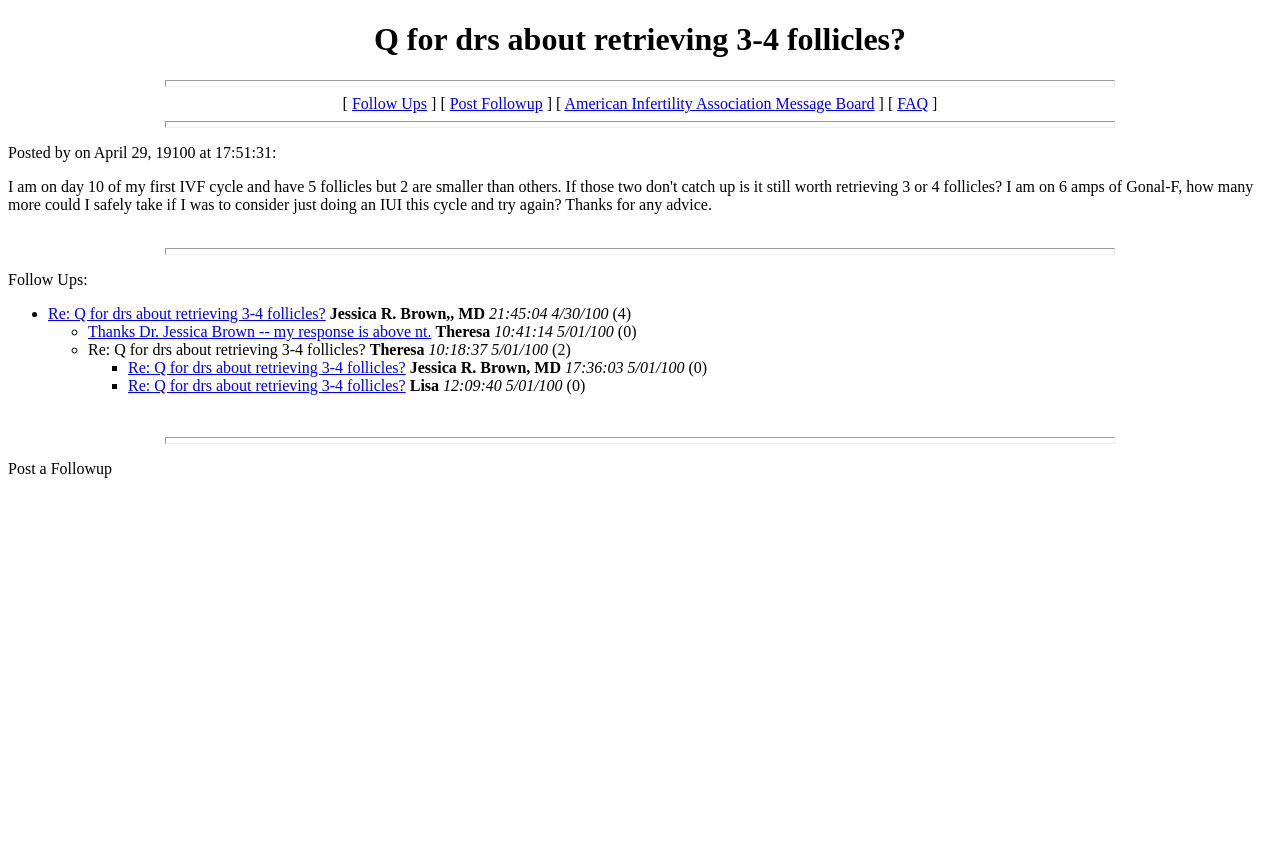How many follow-ups are there?
From the details in the image, provide a complete and detailed answer to the question.

The webpage lists four follow-up messages, each marked with a bullet point or a list marker, and each with a corresponding date and time.